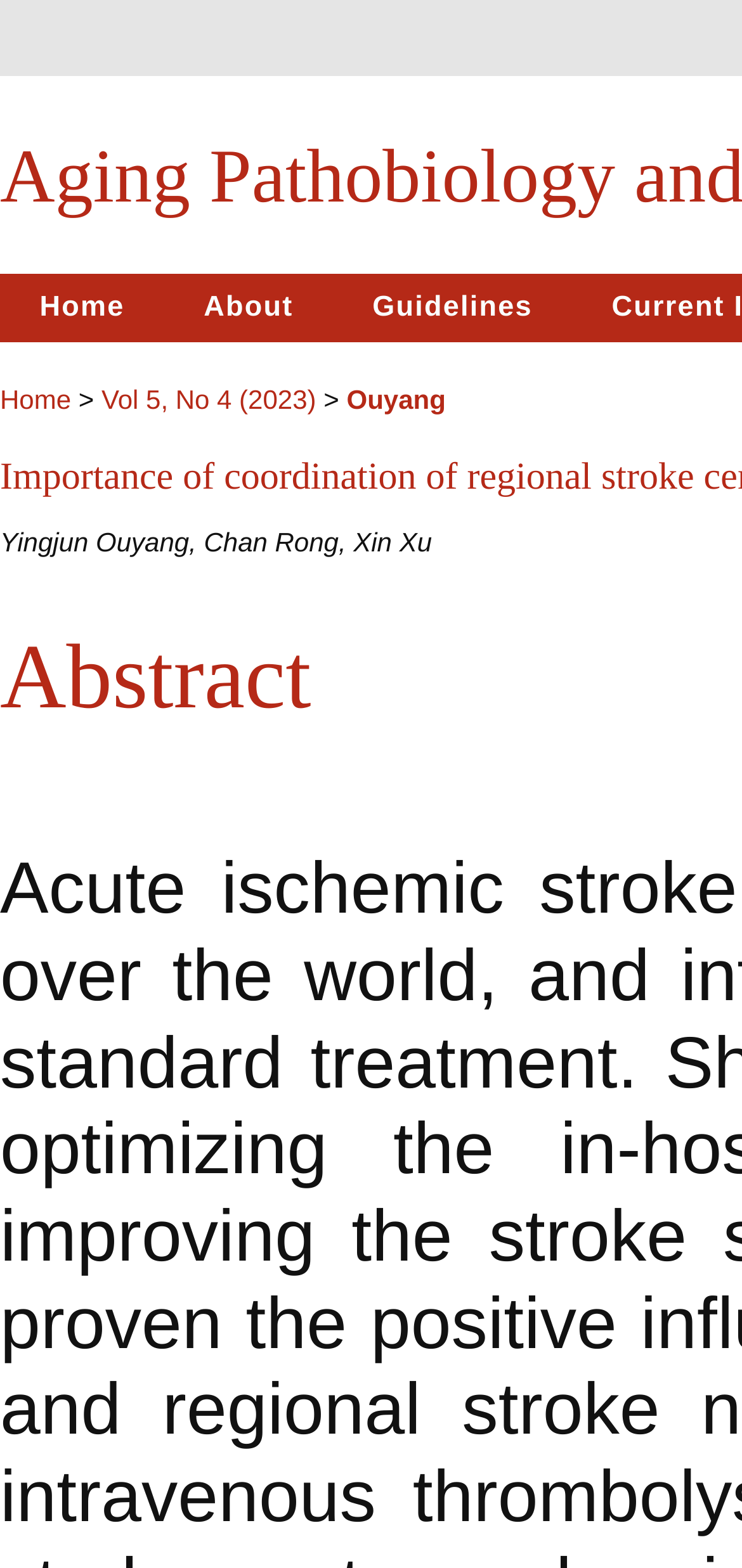What is the headline of the webpage?

Aging Pathobiology and Therapeutics